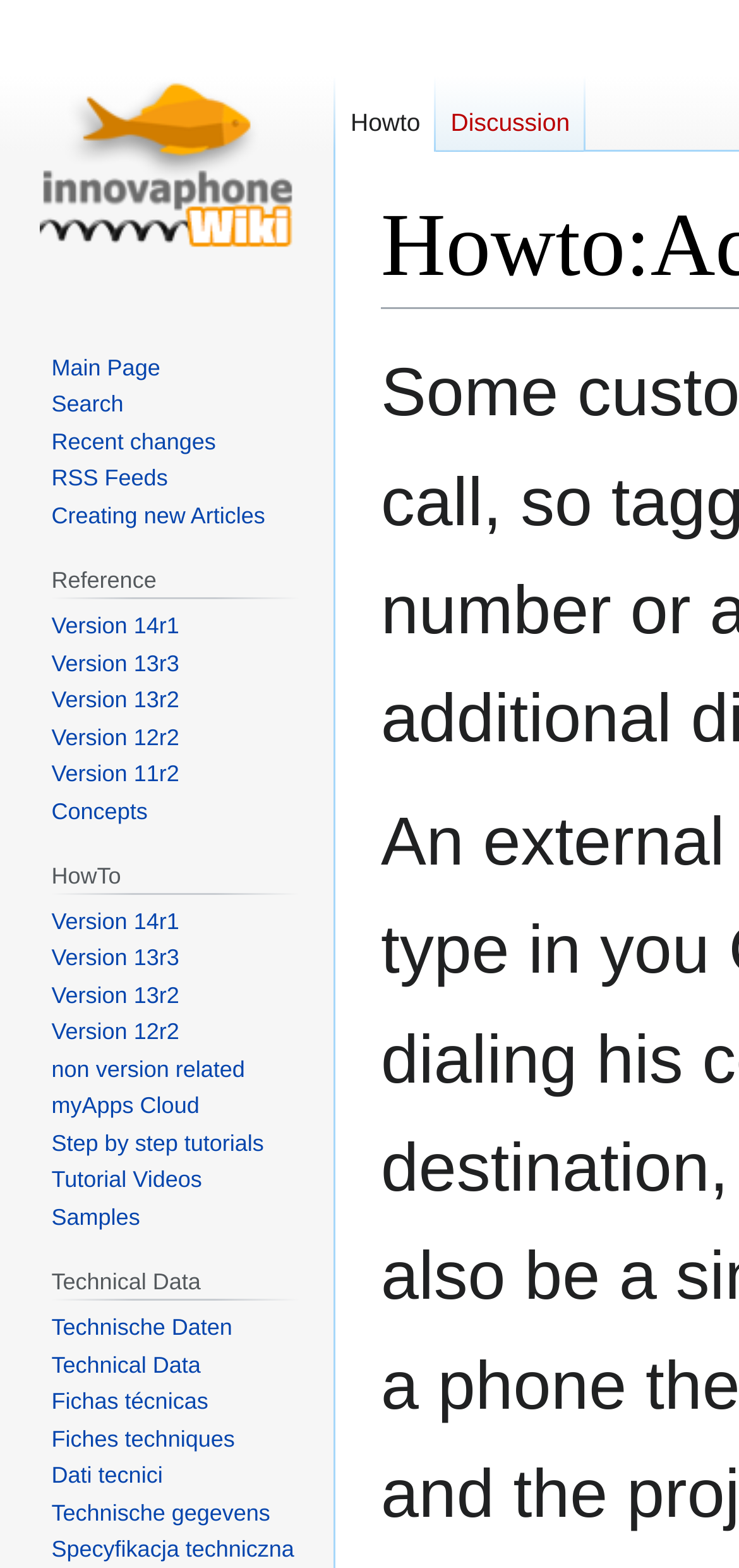What is the first link under 'HowTo'?
Using the information from the image, give a concise answer in one word or a short phrase.

Version 14r1